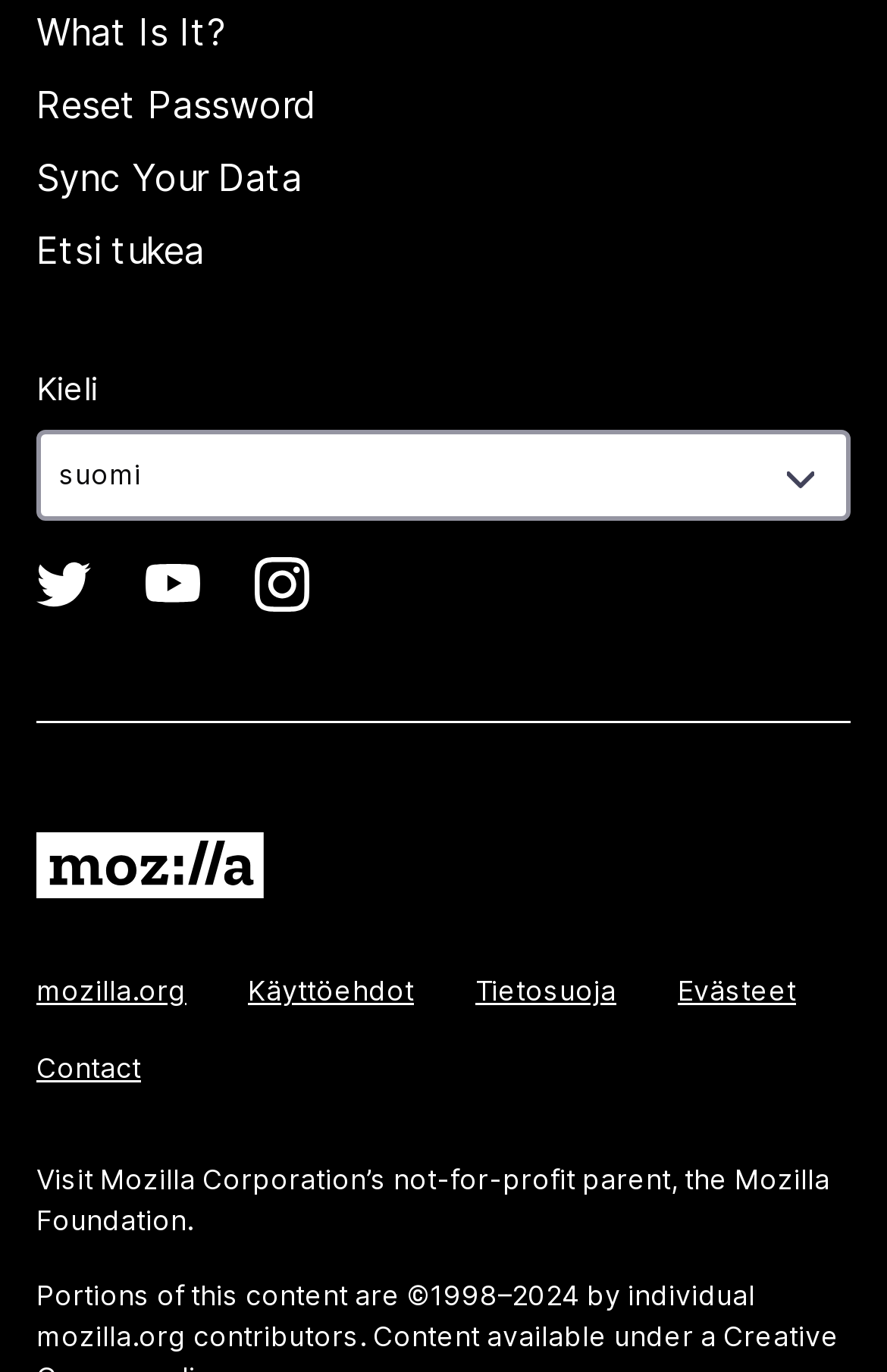What is the link to the Mozilla Foundation?
Look at the image and respond with a single word or a short phrase.

Mozilla Foundation